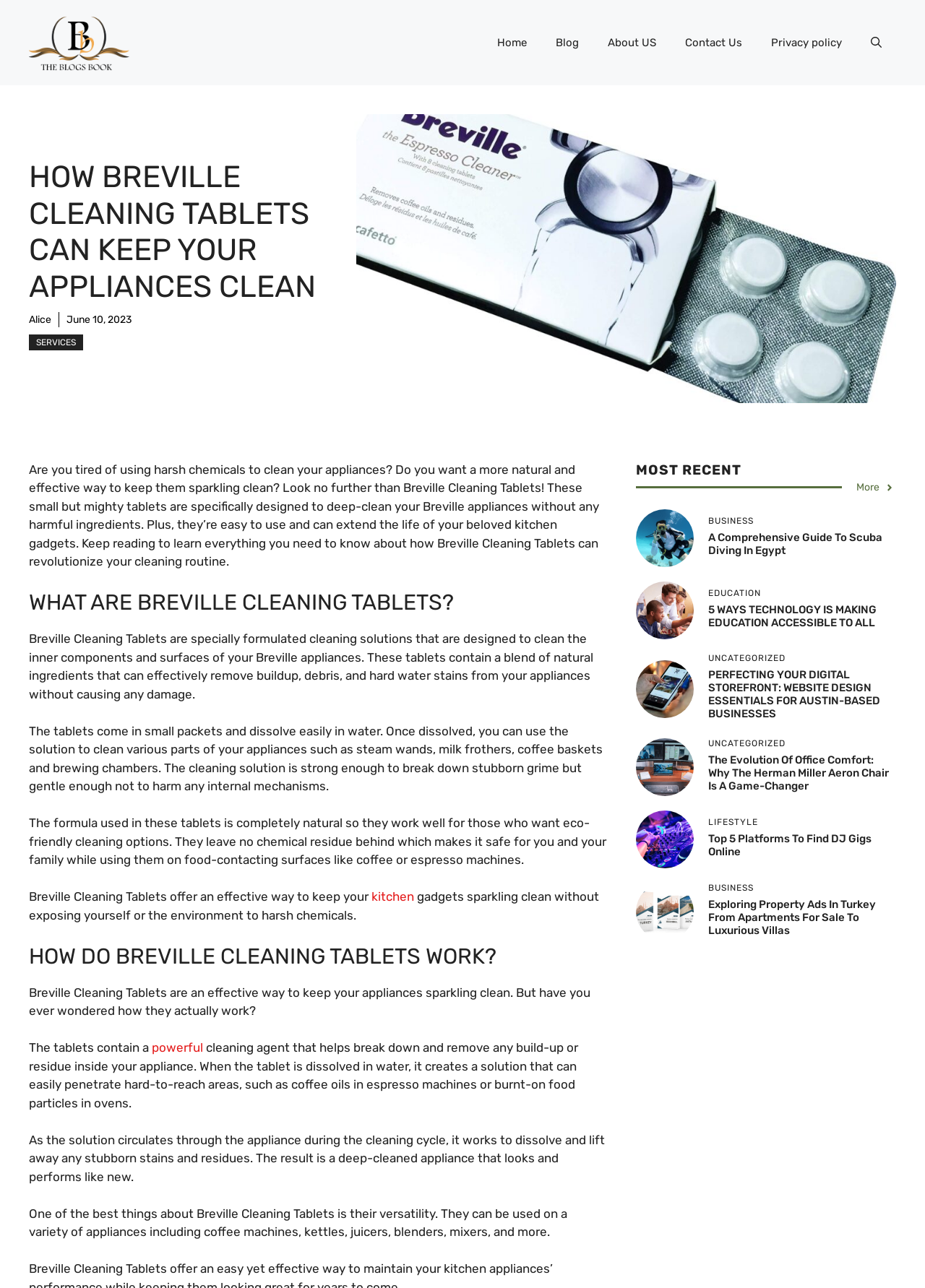Show the bounding box coordinates for the element that needs to be clicked to execute the following instruction: "Read the blog post 'A Comprehensive Guide to Scuba Diving in Egypt'". Provide the coordinates in the form of four float numbers between 0 and 1, i.e., [left, top, right, bottom].

[0.688, 0.411, 0.75, 0.423]